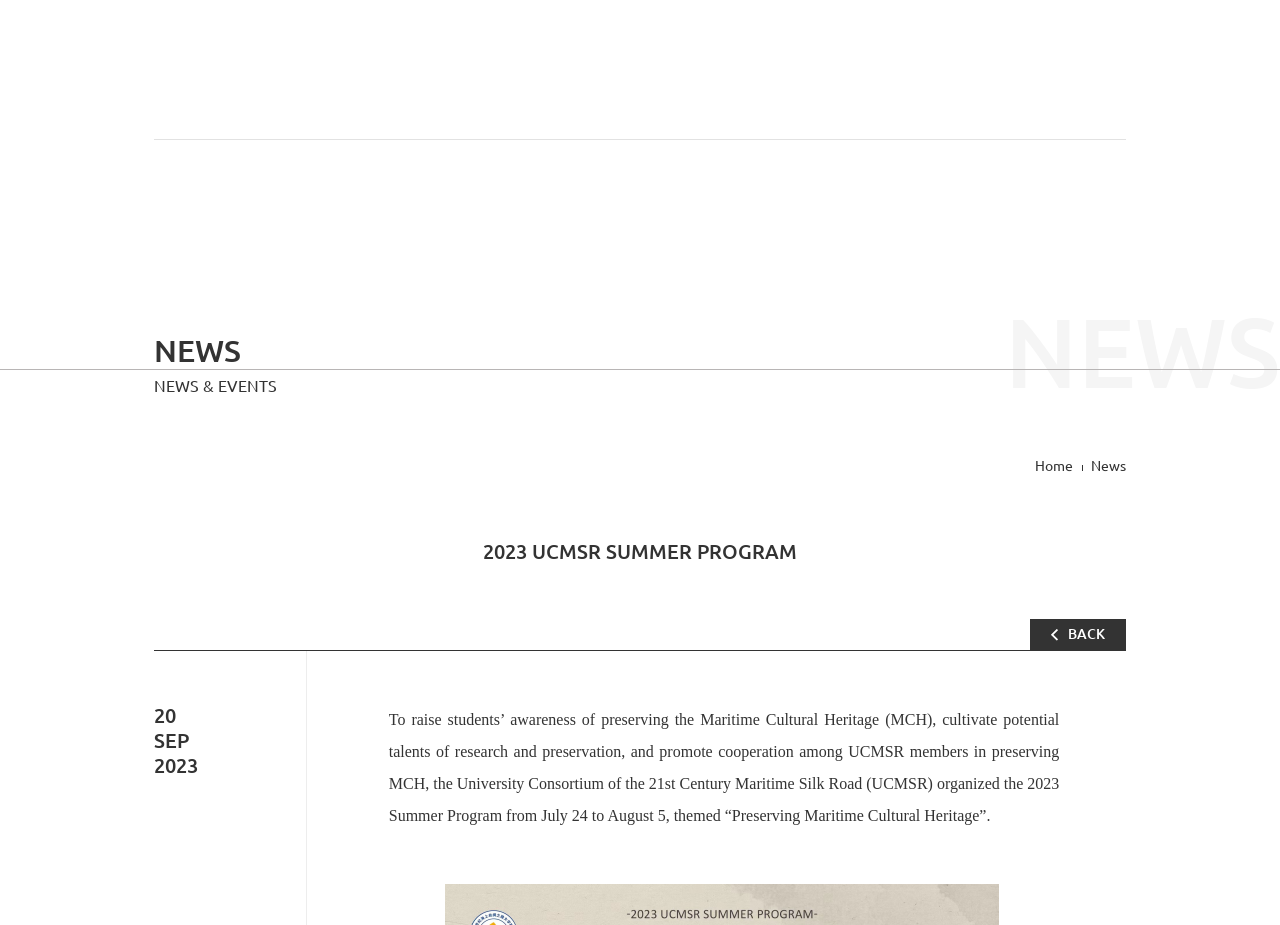Pinpoint the bounding box coordinates of the clickable element needed to complete the instruction: "go back". The coordinates should be provided as four float numbers between 0 and 1: [left, top, right, bottom].

[0.805, 0.669, 0.88, 0.702]